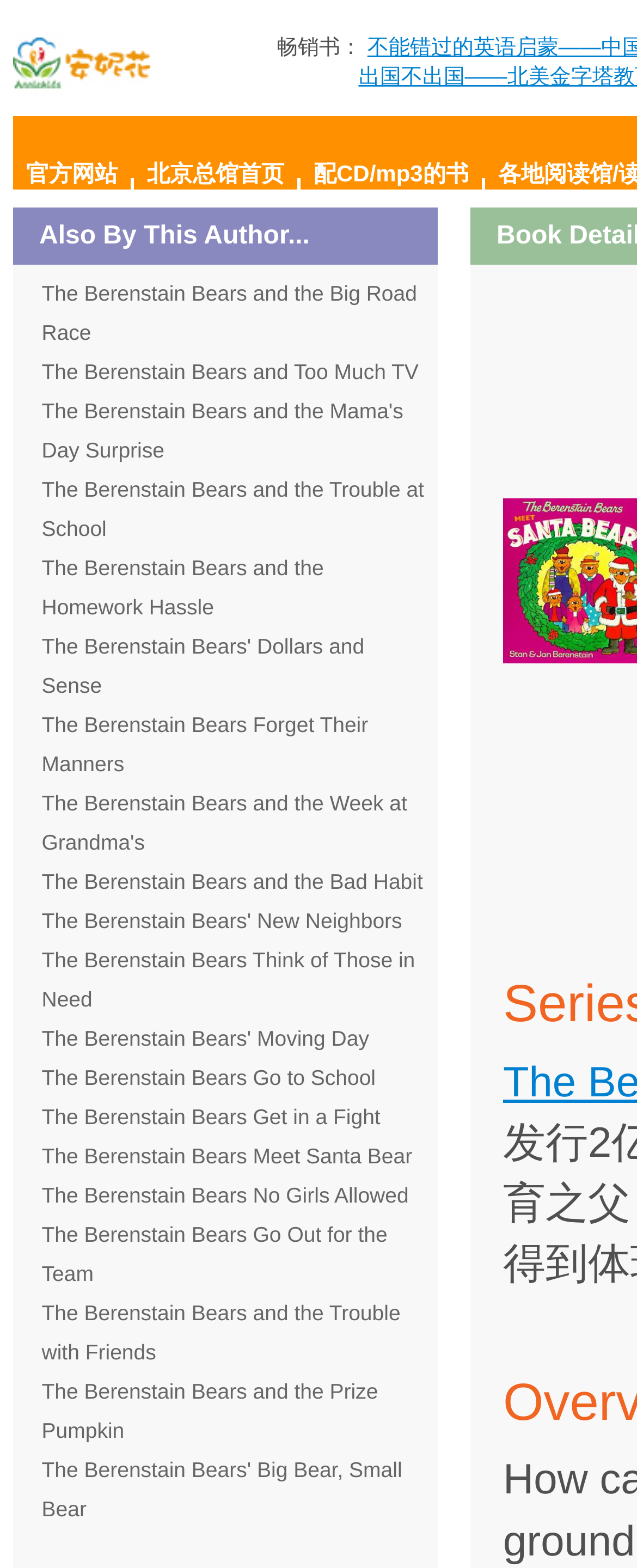What is the purpose of the image in the top-left corner?
Look at the image and respond with a one-word or short-phrase answer.

Decoration or illustration